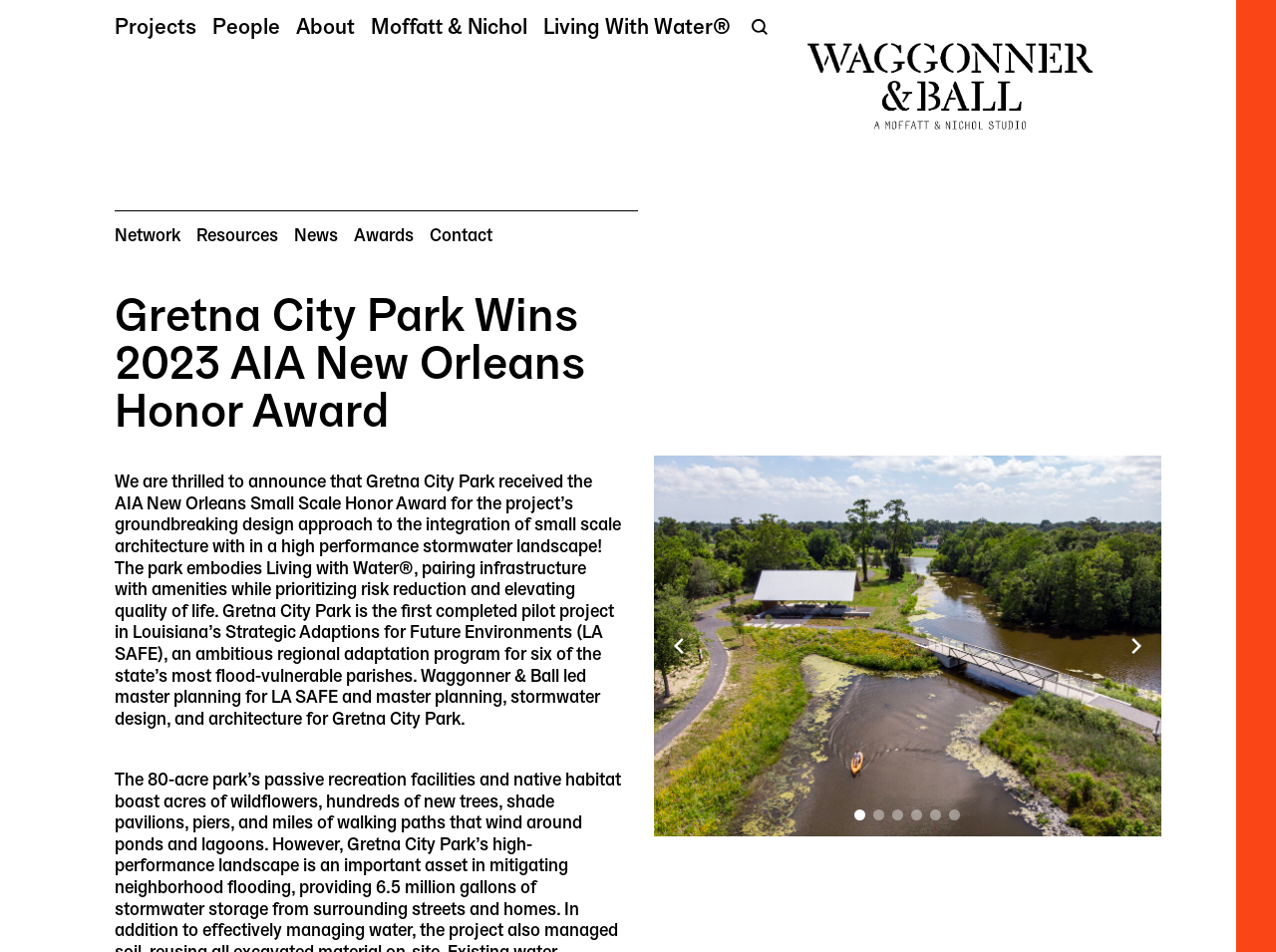Identify the bounding box coordinates of the clickable region to carry out the given instruction: "Click the Next slide button".

[0.879, 0.663, 0.902, 0.695]